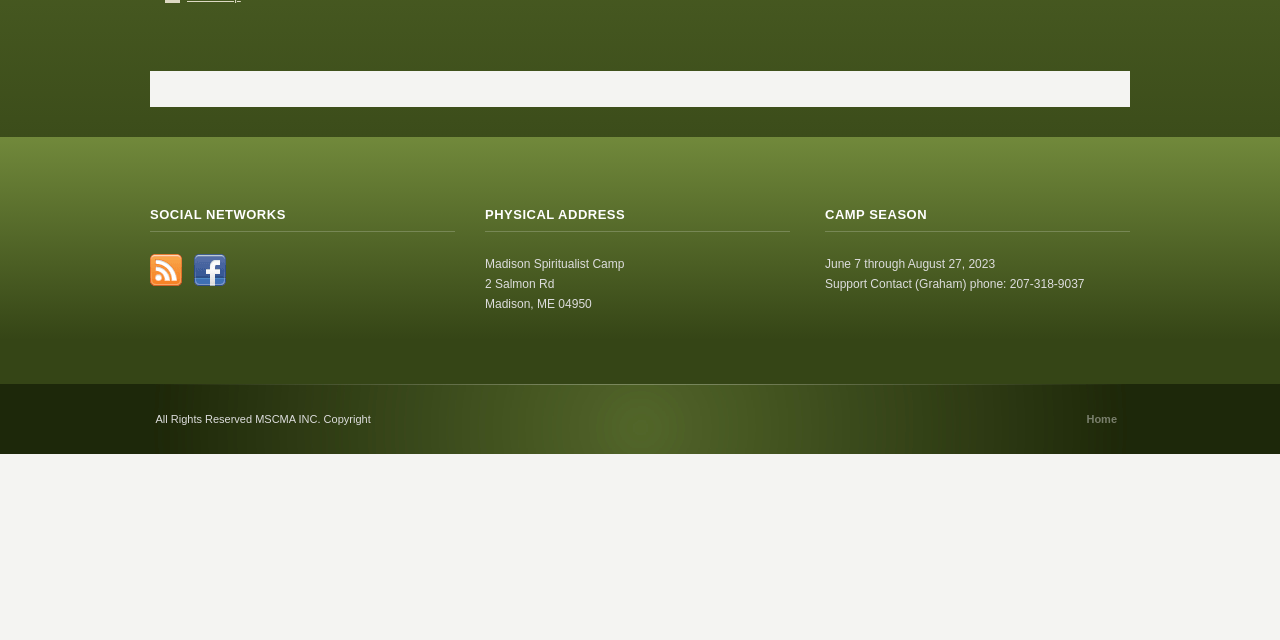Determine the bounding box for the described UI element: "Facebook".

[0.152, 0.397, 0.177, 0.447]